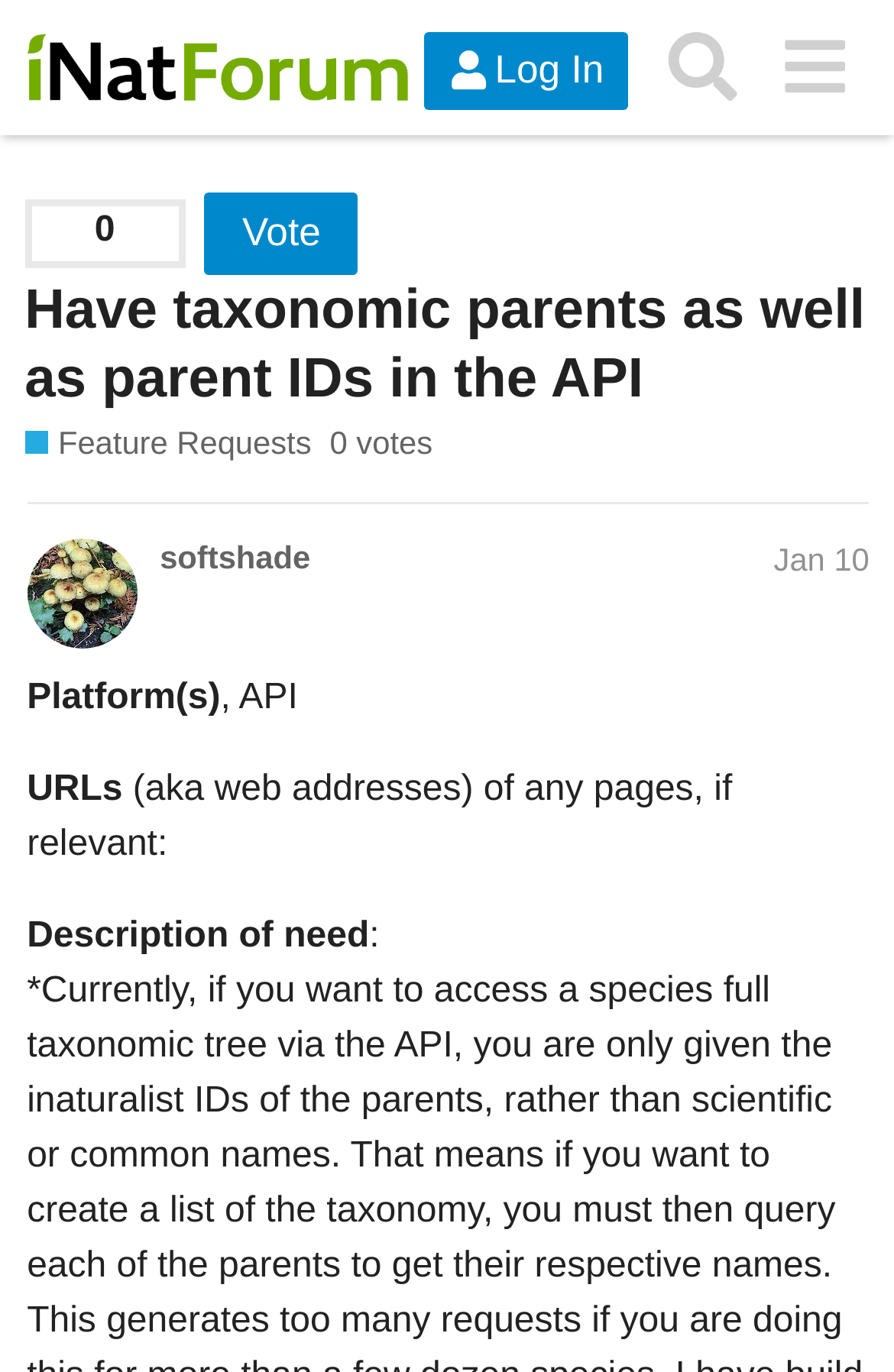Locate the bounding box coordinates of the clickable region necessary to complete the following instruction: "Click on the user profile". Provide the coordinates in the format of four float numbers between 0 and 1, i.e., [left, top, right, bottom].

[0.179, 0.393, 0.347, 0.421]